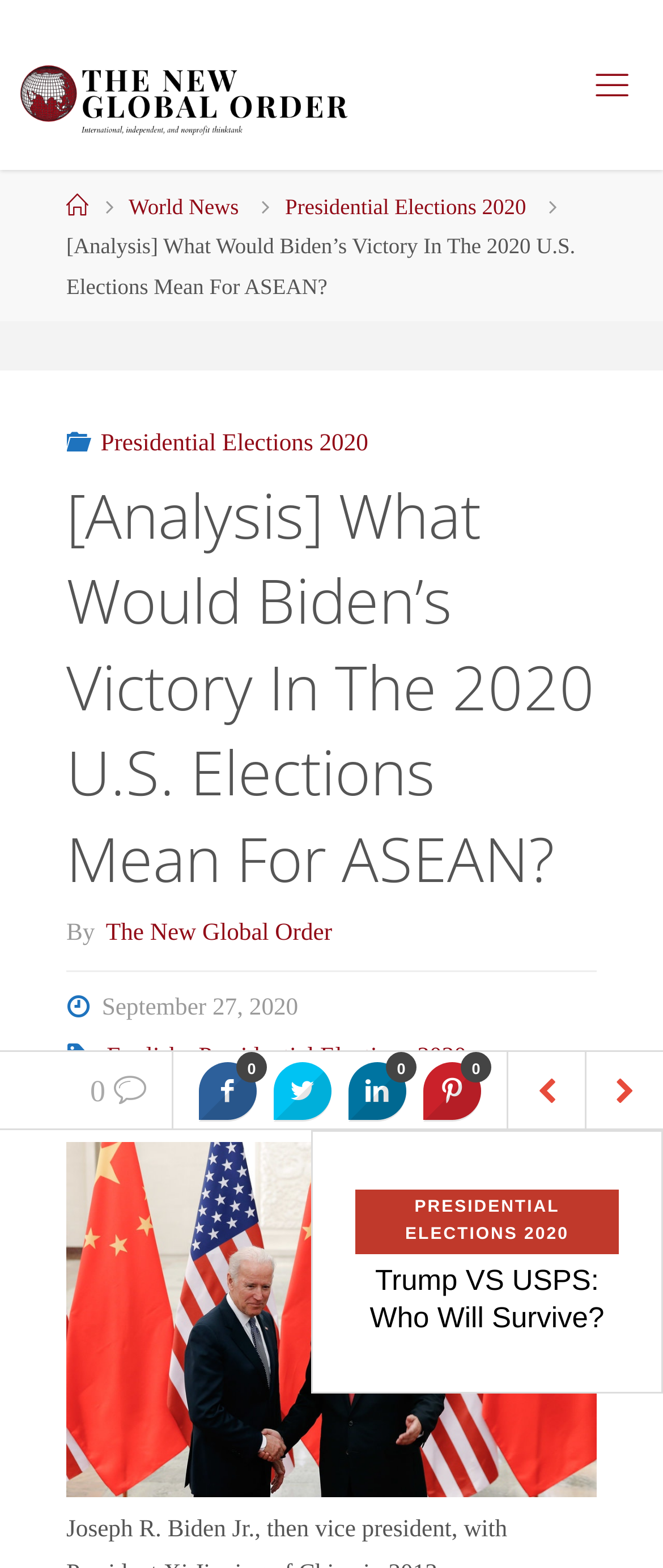Please study the image and answer the question comprehensively:
How many categories are listed?

I found the category list by looking at the generic element with the text 'Categories' and the bounding box coordinates [0.1, 0.274, 0.144, 0.291]. Below this element, I found one link element with the text 'Presidential Elections 2020', which is likely to be the only category listed.